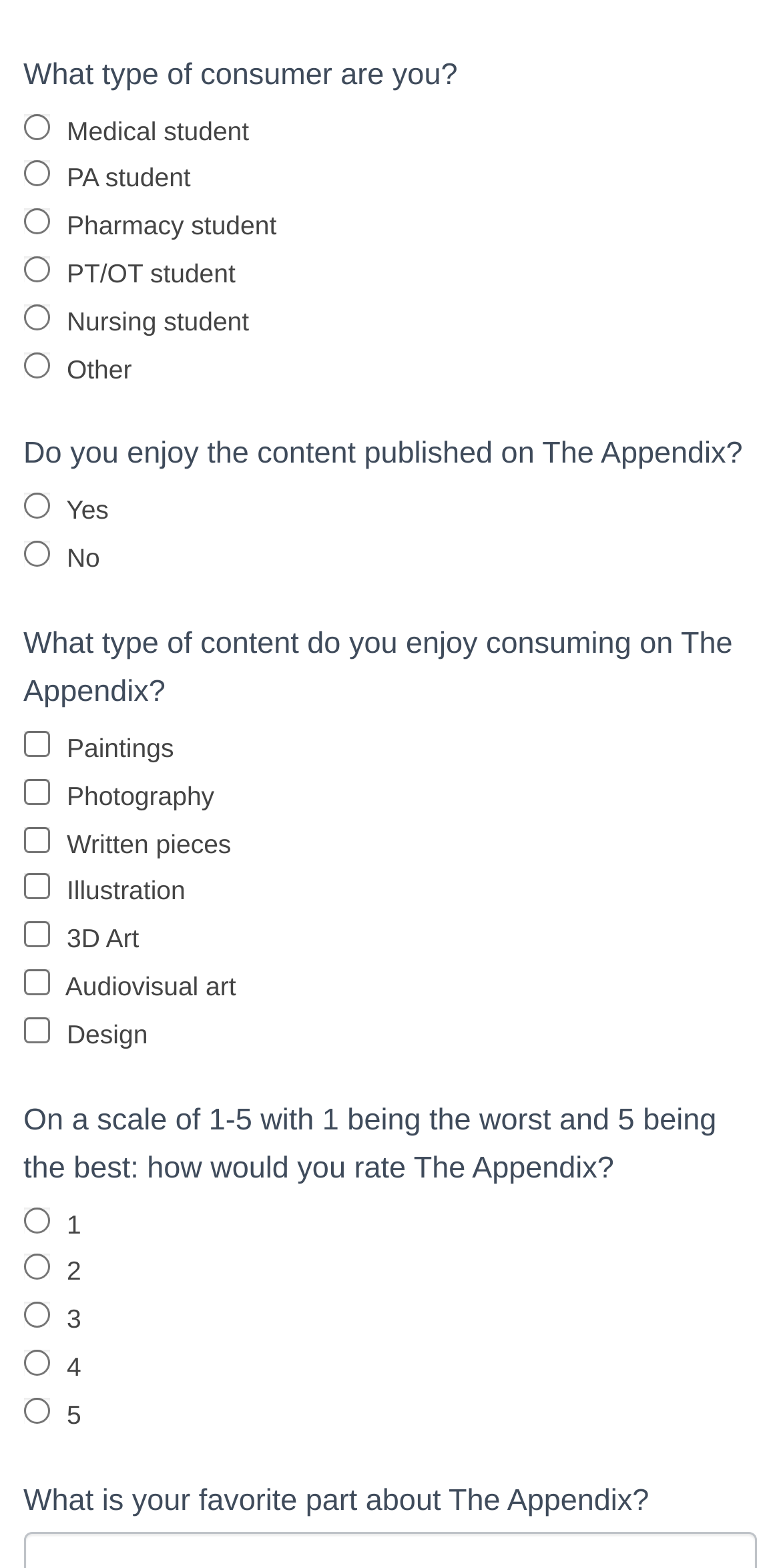What is the highest rating that can be given to The Appendix?
Look at the image and construct a detailed response to the question.

This question can be answered by looking at the radio buttons in the group 'On a scale of 1-5 with 1 being the worst and 5 being the best: how would you rate The Appendix?' which provides options from 1 to 5, with 5 being the highest rating.